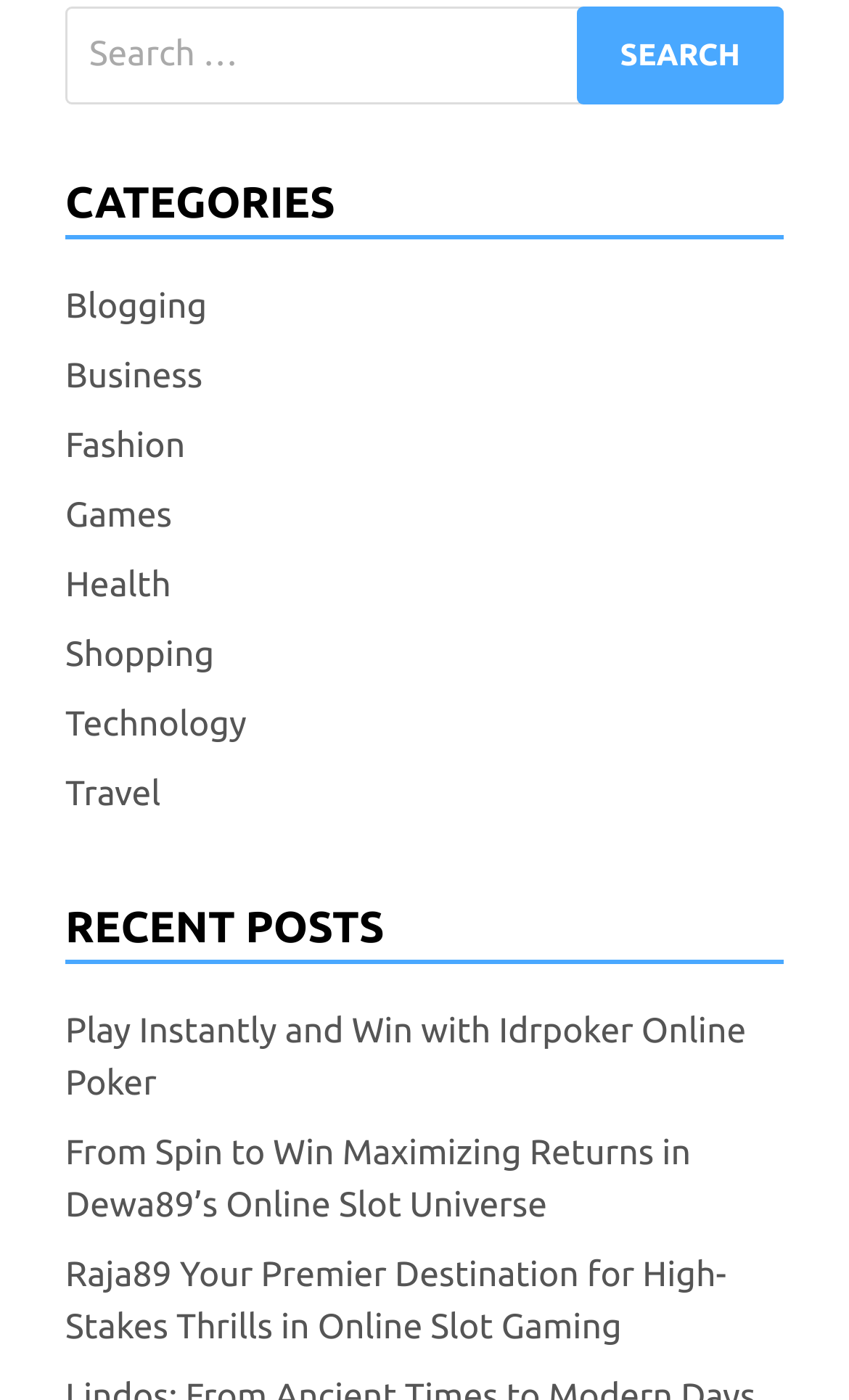Kindly determine the bounding box coordinates of the area that needs to be clicked to fulfill this instruction: "Read the recent post about Idrpoker Online Poker".

[0.077, 0.715, 0.879, 0.795]